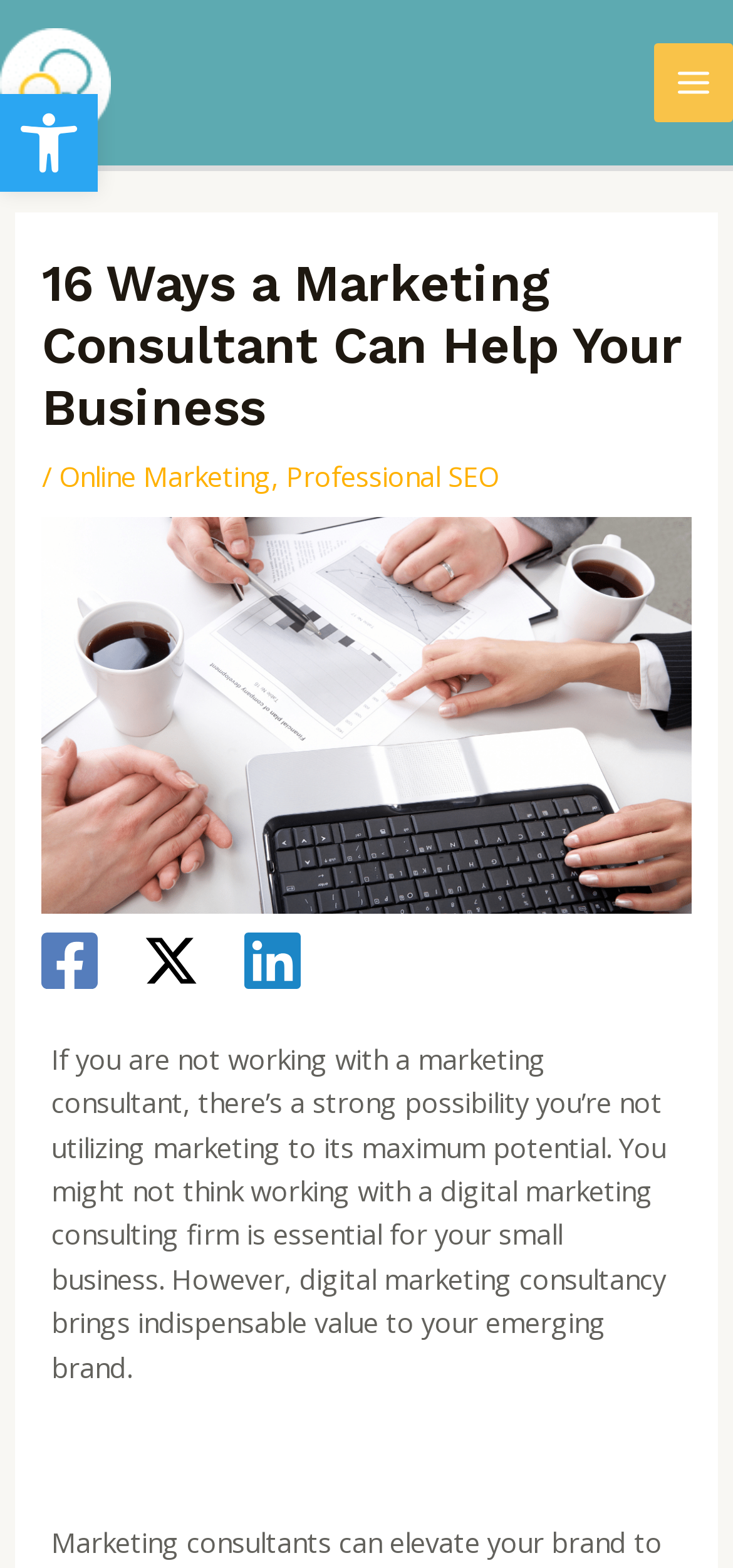Provide the bounding box coordinates of the area you need to click to execute the following instruction: "Open the Online Marketing link".

[0.081, 0.292, 0.37, 0.316]